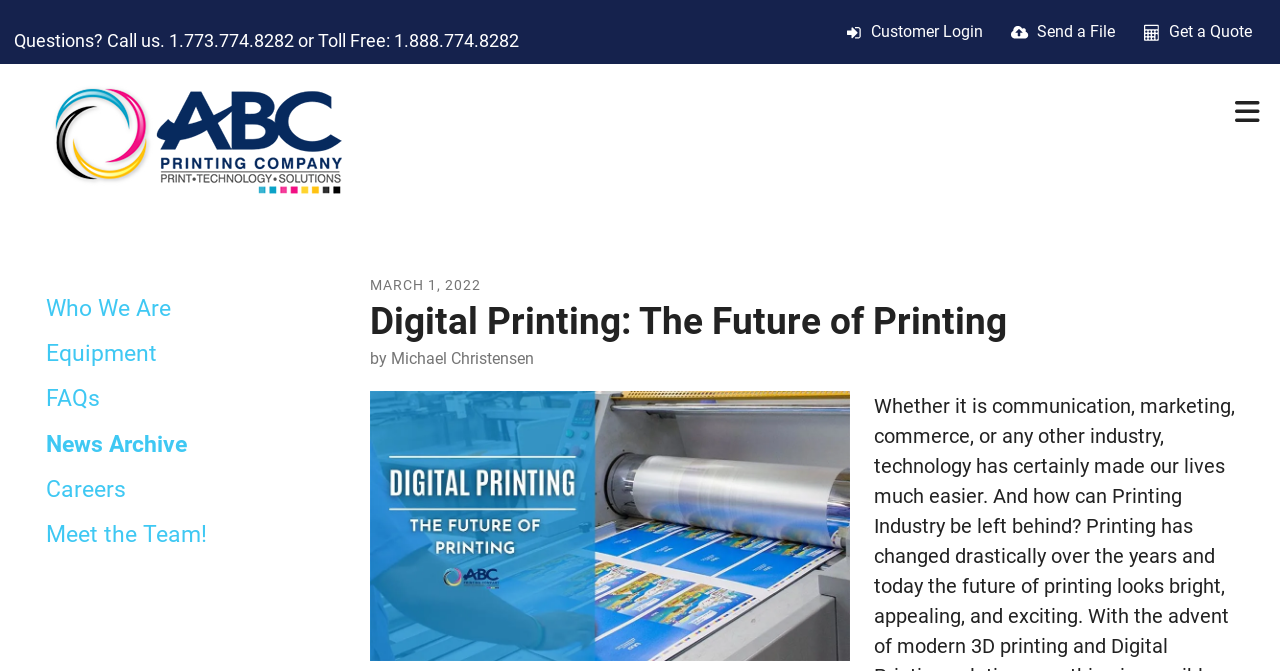Show me the bounding box coordinates of the clickable region to achieve the task as per the instruction: "Go to Who We Are".

[0.031, 0.428, 0.266, 0.495]